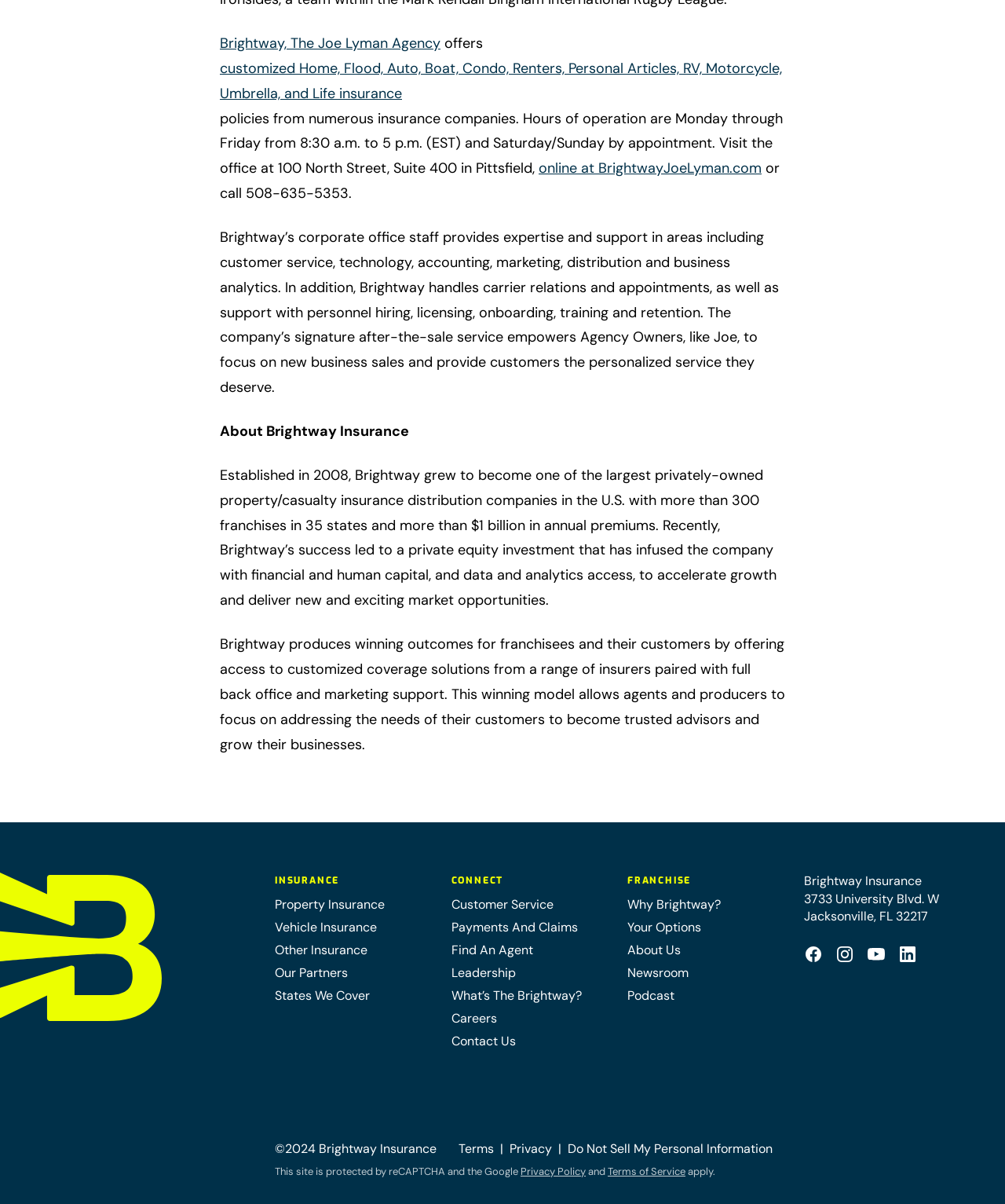Please identify the bounding box coordinates of the element that needs to be clicked to execute the following command: "learn about Property Insurance". Provide the bounding box using four float numbers between 0 and 1, formatted as [left, top, right, bottom].

[0.273, 0.745, 0.383, 0.759]